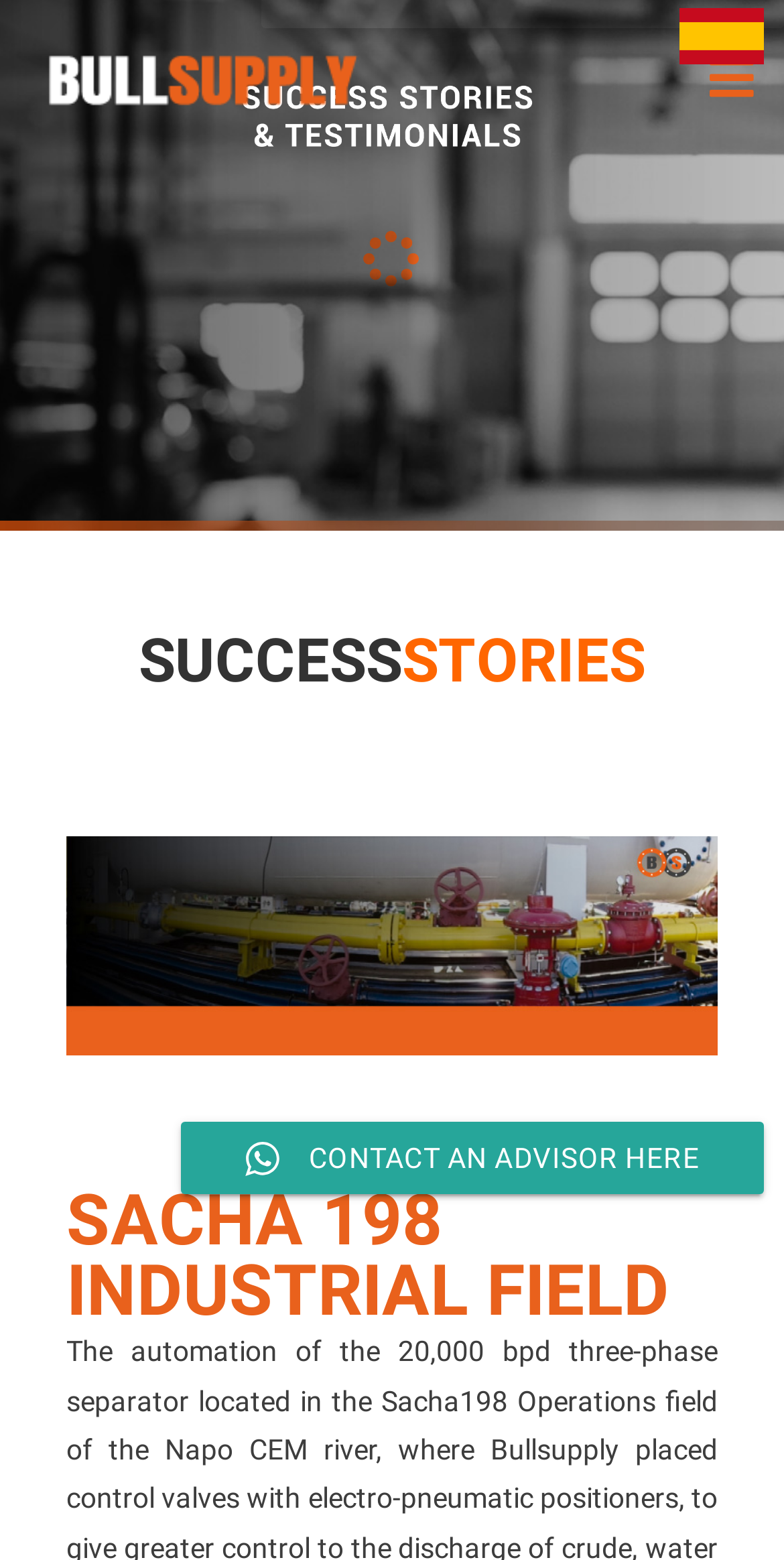Identify and provide the bounding box for the element described by: "title="Open Menu"".

[0.905, 0.0, 0.962, 0.103]